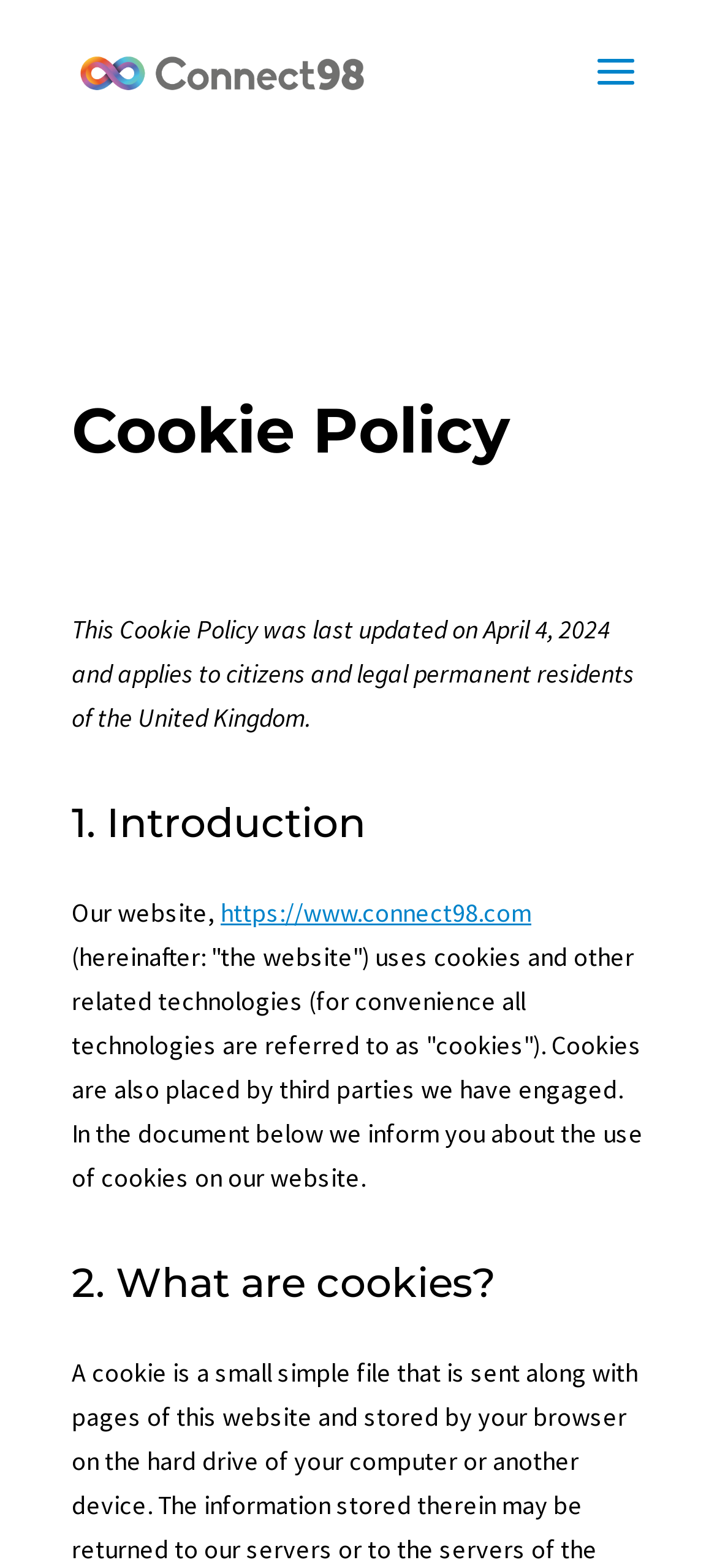Using the element description: "Dallas Market Center (243)", determine the bounding box coordinates for the specified UI element. The coordinates should be four float numbers between 0 and 1, [left, top, right, bottom].

None